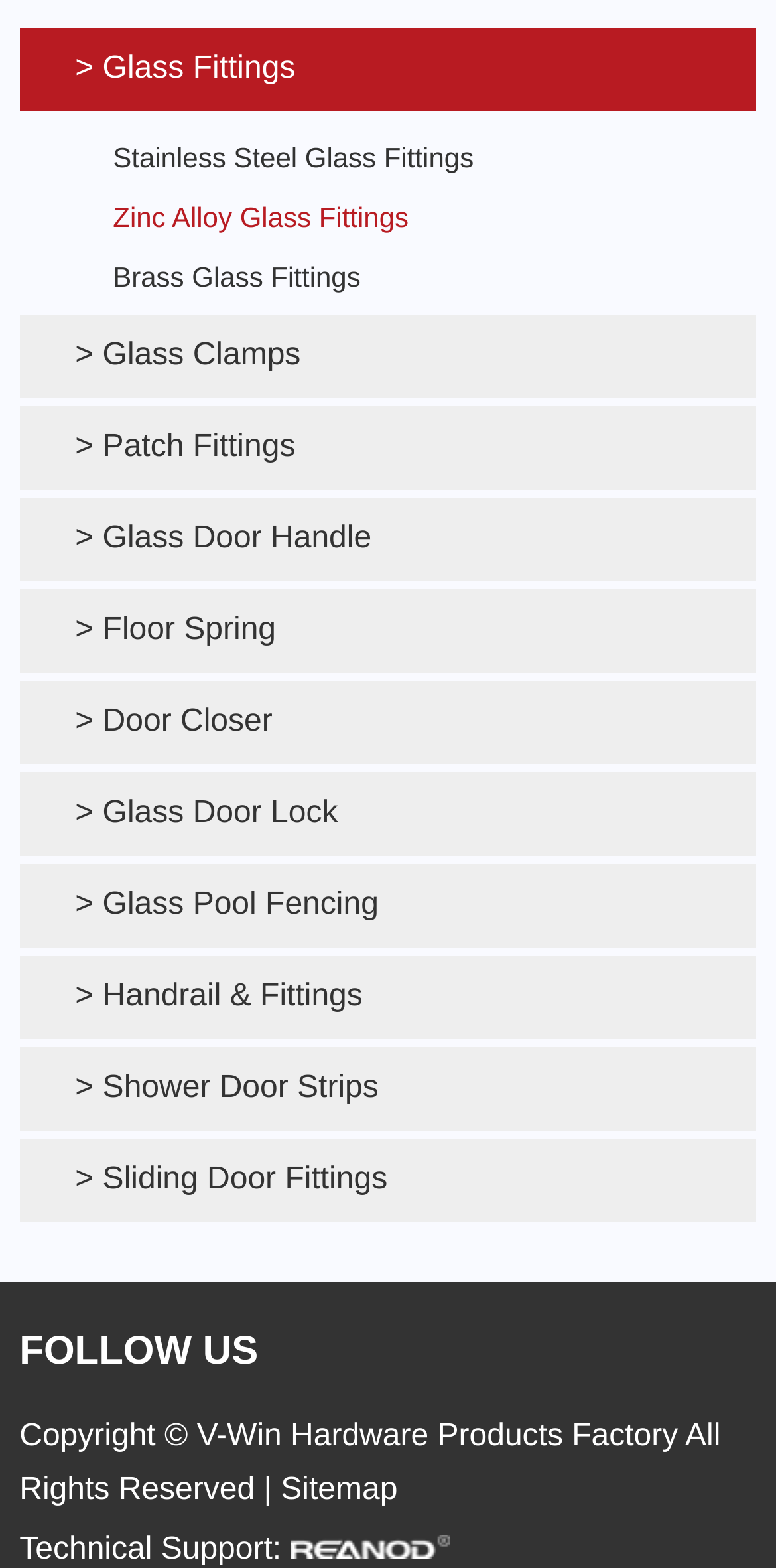Pinpoint the bounding box coordinates of the element that must be clicked to accomplish the following instruction: "Click on Glass Fittings". The coordinates should be in the format of four float numbers between 0 and 1, i.e., [left, top, right, bottom].

[0.025, 0.033, 0.381, 0.055]